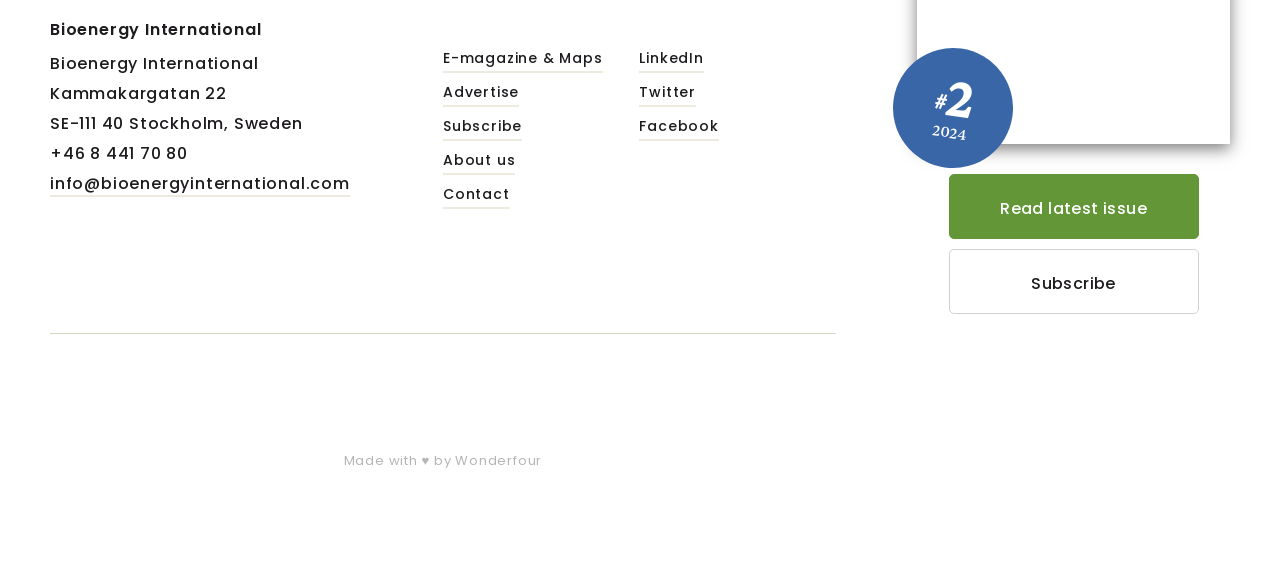What is the phone number of Bioenergy International?
Look at the image and respond with a single word or a short phrase.

+46 8 441 70 80